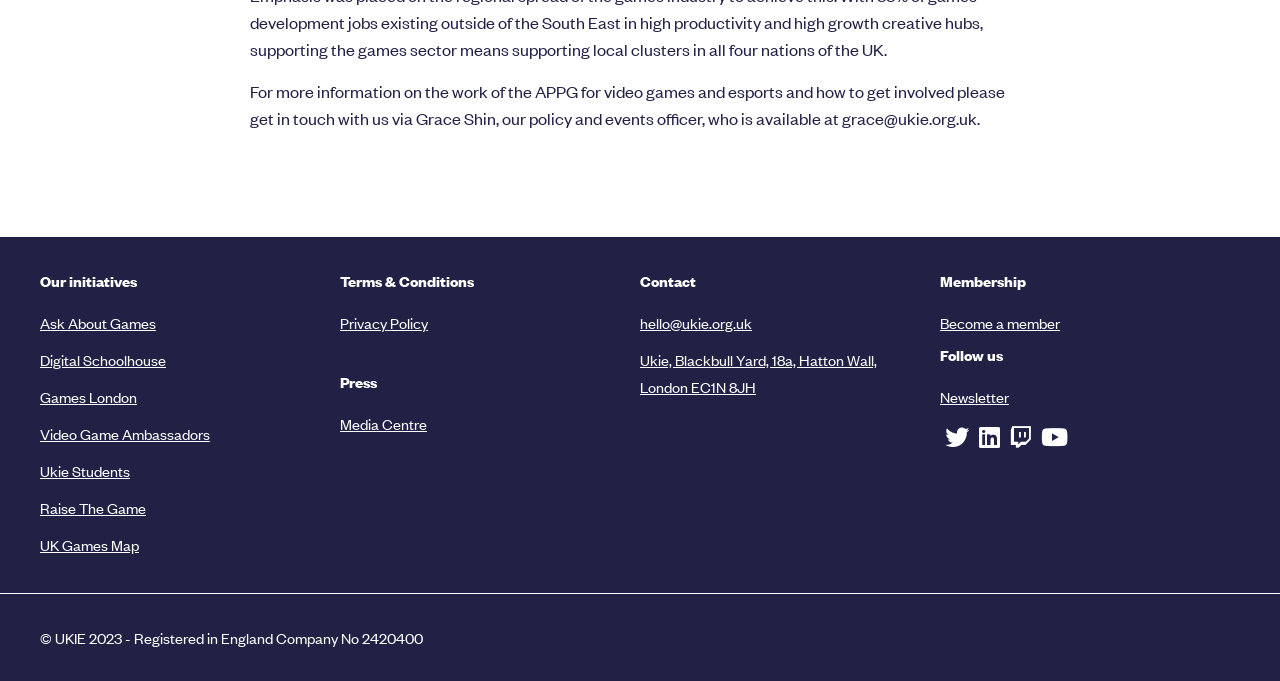Please identify the coordinates of the bounding box for the clickable region that will accomplish this instruction: "Get in touch with the policy and events officer".

[0.195, 0.117, 0.785, 0.189]